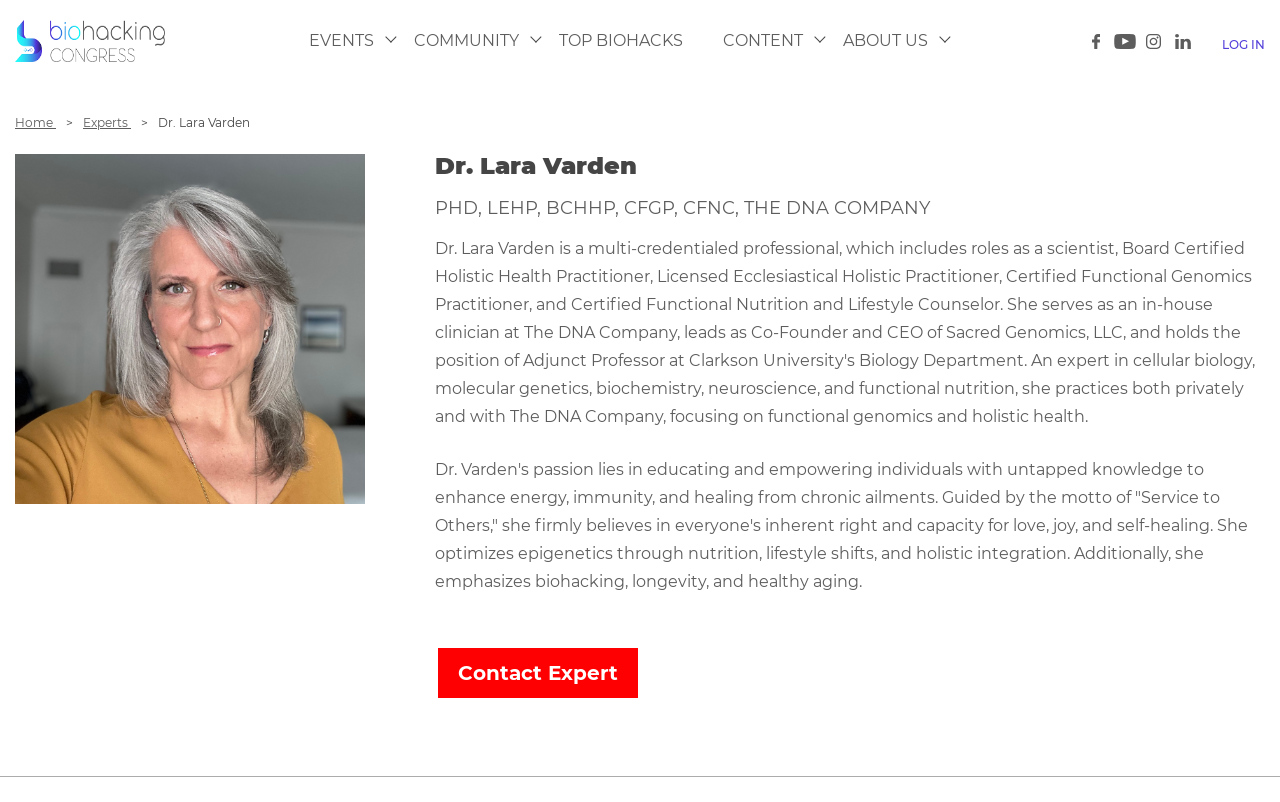Identify and provide the main heading of the webpage.

Dr. Lara Varden